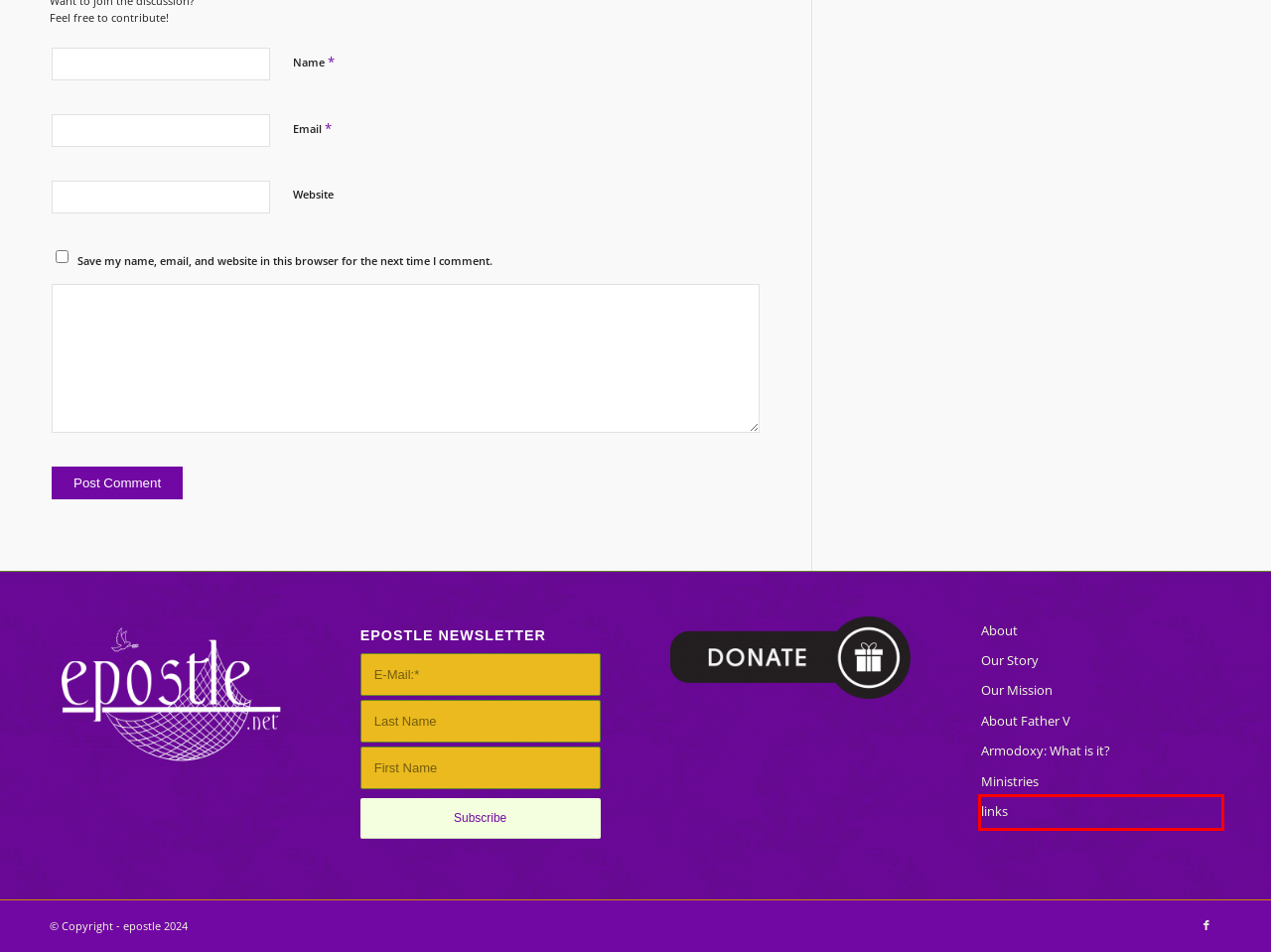You are provided with a screenshot of a webpage containing a red rectangle bounding box. Identify the webpage description that best matches the new webpage after the element in the bounding box is clicked. Here are the potential descriptions:
A. About Father Vazken – epostle
B. Armodoxy: What is it? – epostle
C. Ministries – epostle
D. Eclipsed Relevance – epostle
E. Our Mission – epostle
F. Our Story – epostle
G. links – epostle
H. About – epostle

G